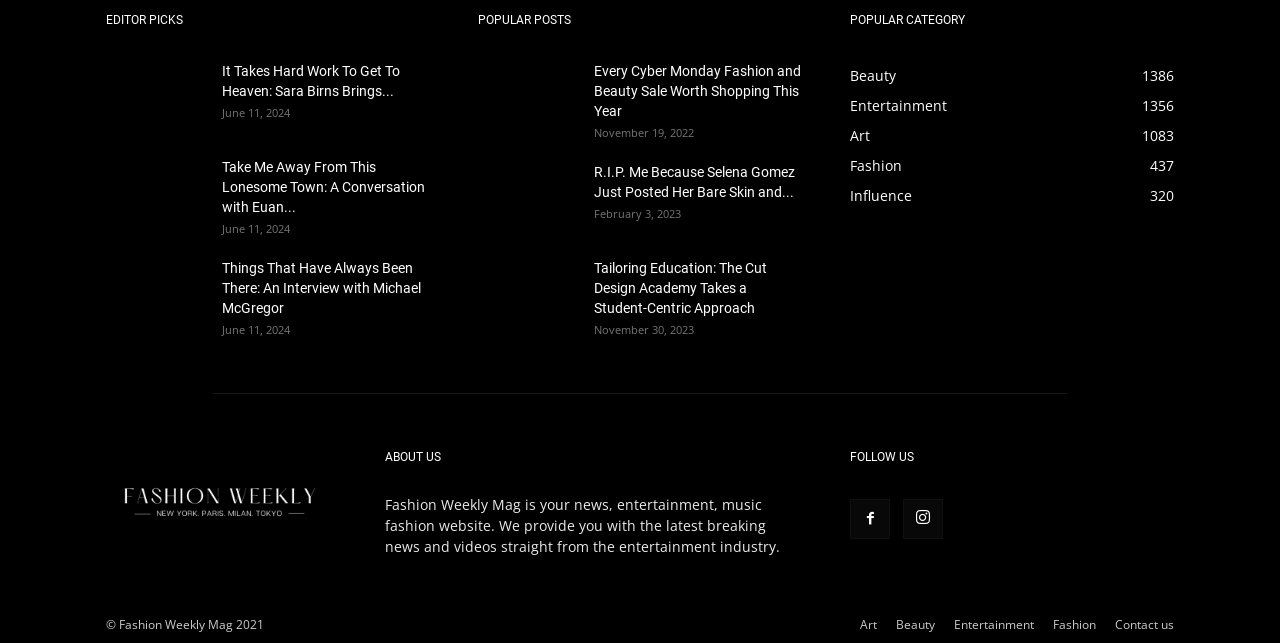Locate the bounding box coordinates of the clickable region to complete the following instruction: "Follow Fashion Weekly Mag on social media."

[0.664, 0.777, 0.695, 0.839]